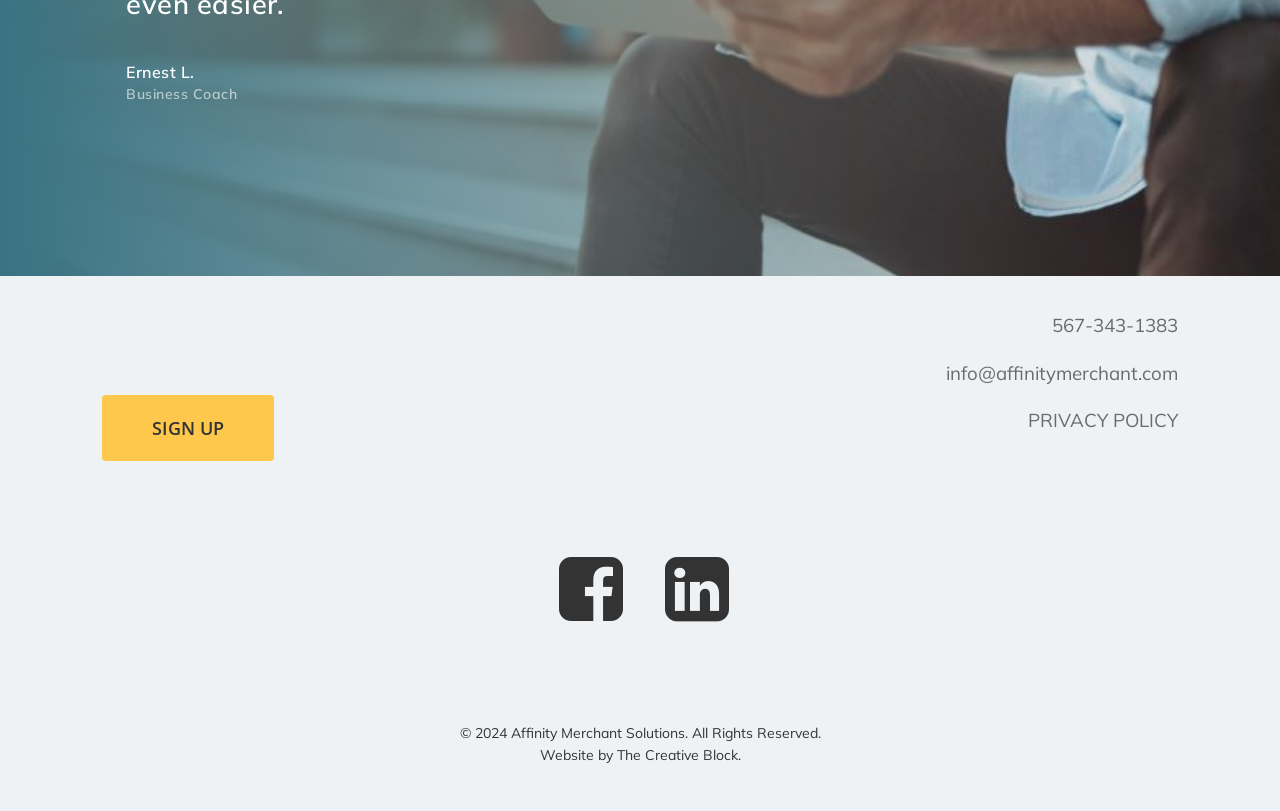What is the phone number to contact Affinity Merchant Solutions?
Analyze the screenshot and provide a detailed answer to the question.

The phone number is displayed on the webpage, specifically in the section with the heading '567-343-1383', which is a clickable link.